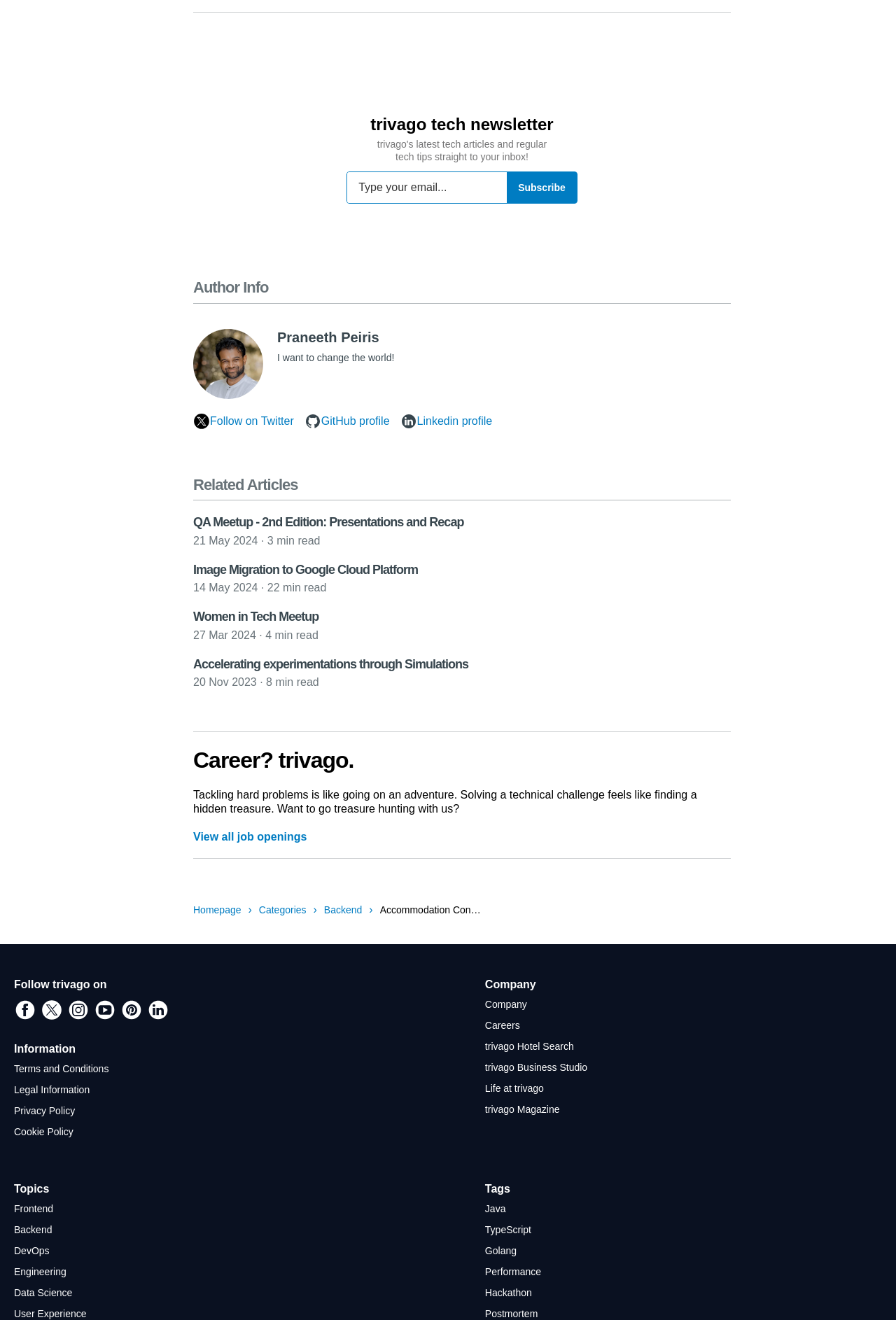Please identify the bounding box coordinates of the clickable region that I should interact with to perform the following instruction: "Follow trivago on Facebook". The coordinates should be expressed as four float numbers between 0 and 1, i.e., [left, top, right, bottom].

[0.016, 0.757, 0.041, 0.774]